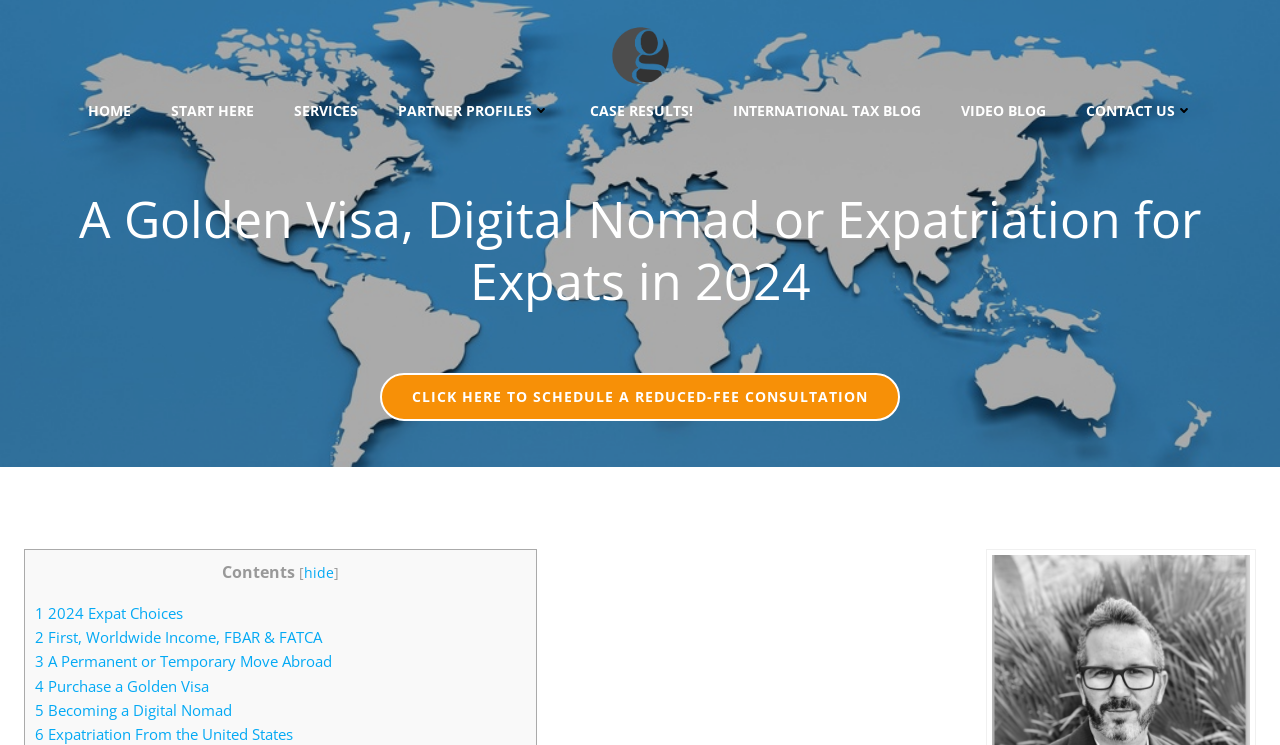What is the website about?
Based on the visual, give a brief answer using one word or a short phrase.

Expat options